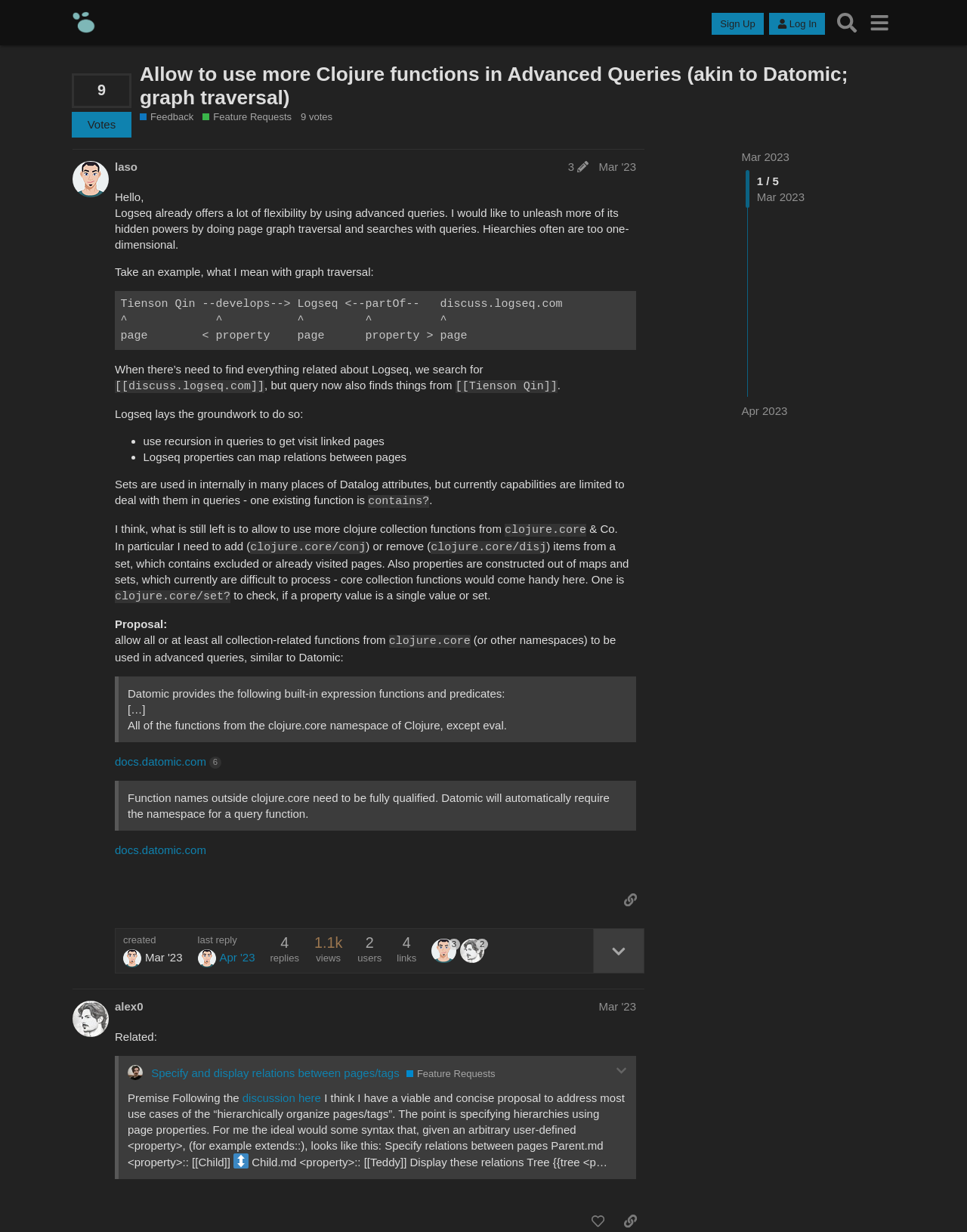What is the primary heading on this webpage?

Allow to use more Clojure functions in Advanced Queries (akin to Datomic; graph traversal)